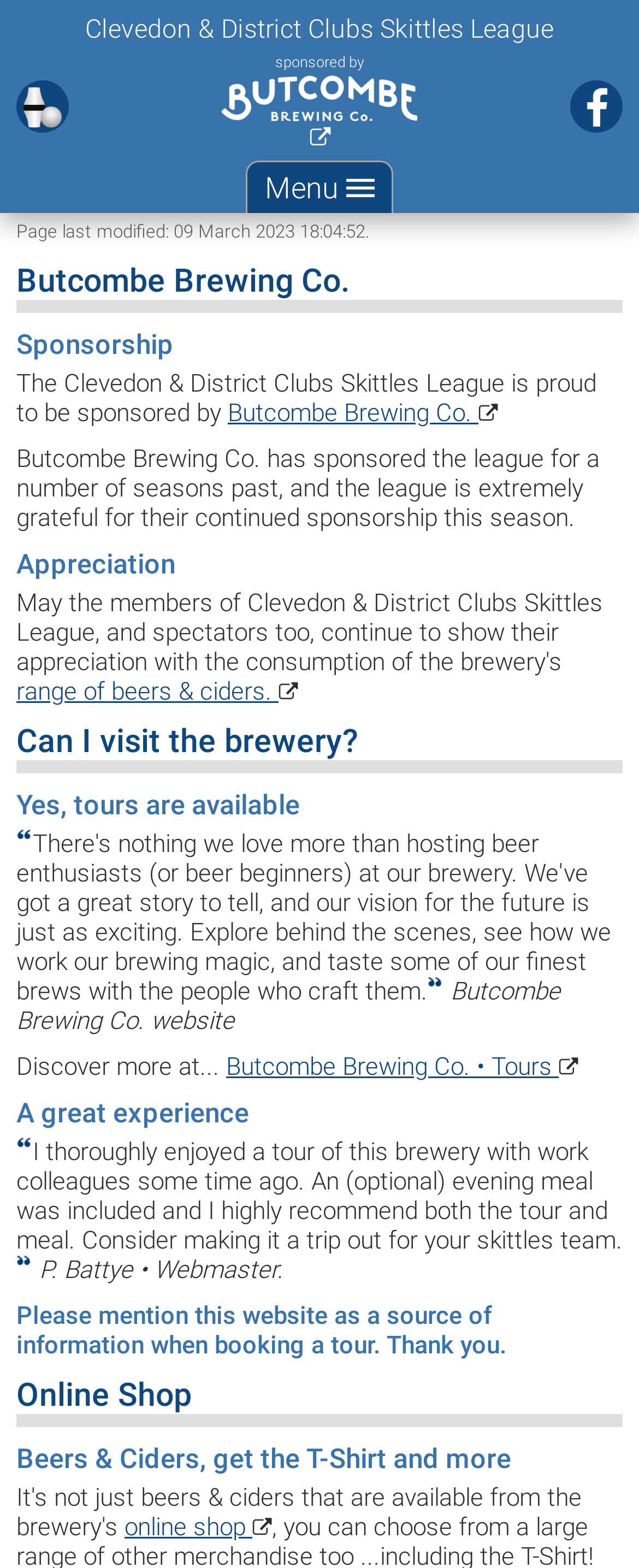What is the experience of visiting the brewery like?
Answer briefly with a single word or phrase based on the image.

A great experience